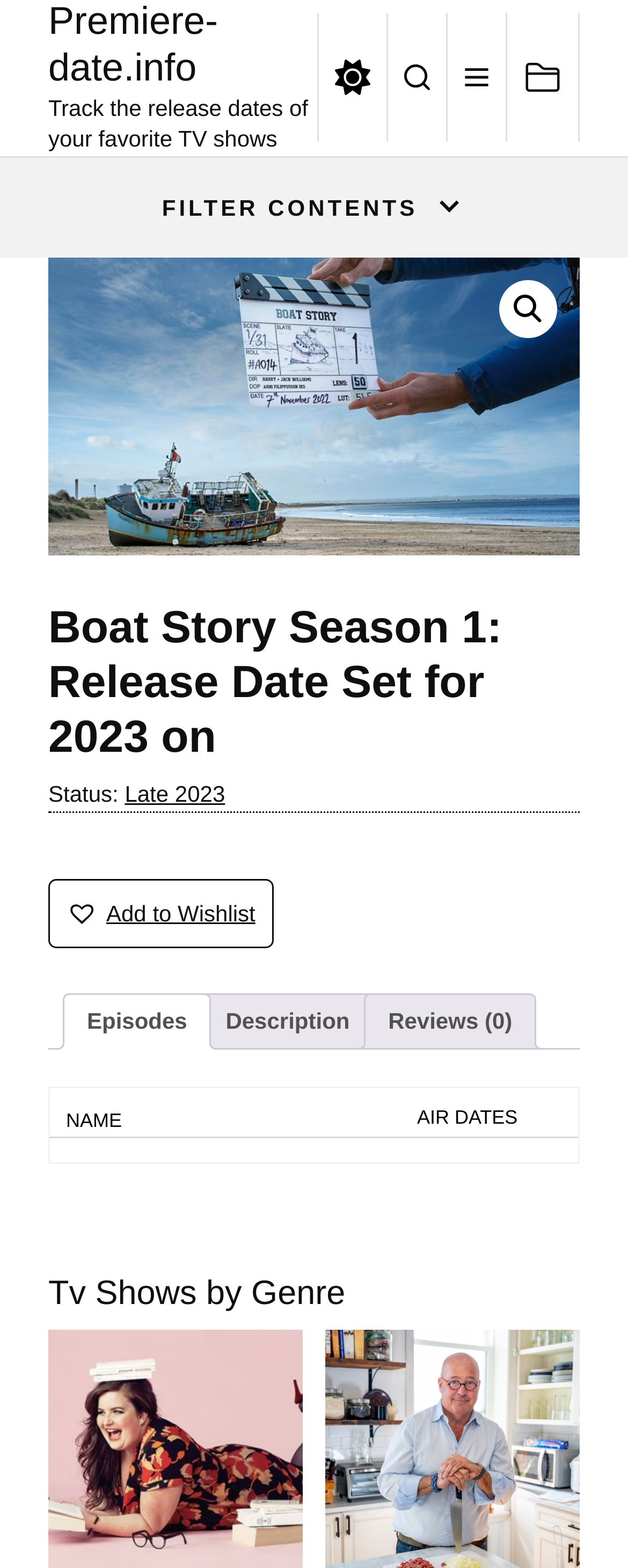Pinpoint the bounding box coordinates of the element you need to click to execute the following instruction: "View Nearby Supermarket Of Hyams Beach". The bounding box should be represented by four float numbers between 0 and 1, in the format [left, top, right, bottom].

None